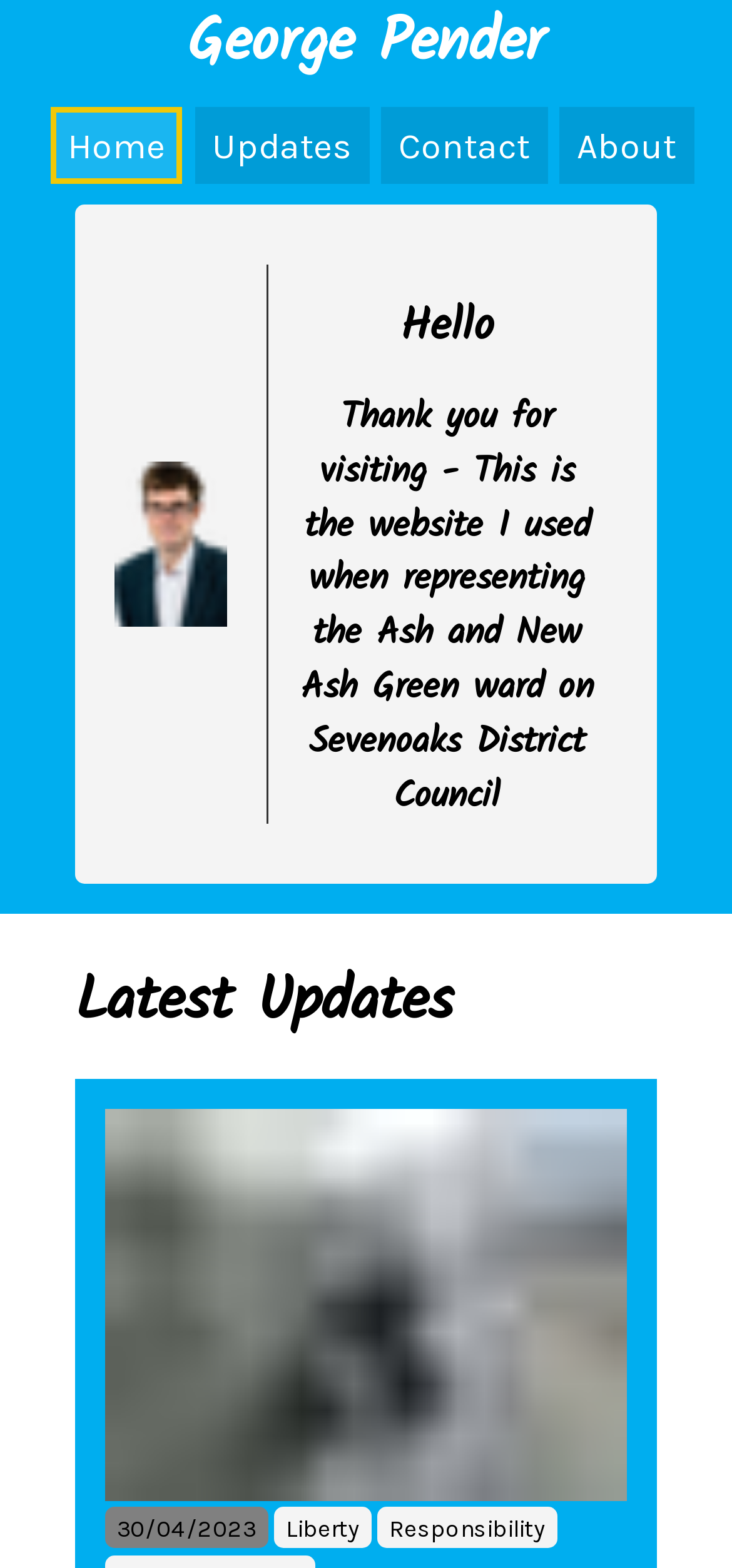What is the purpose of the website?
Use the image to answer the question with a single word or phrase.

Personal representation